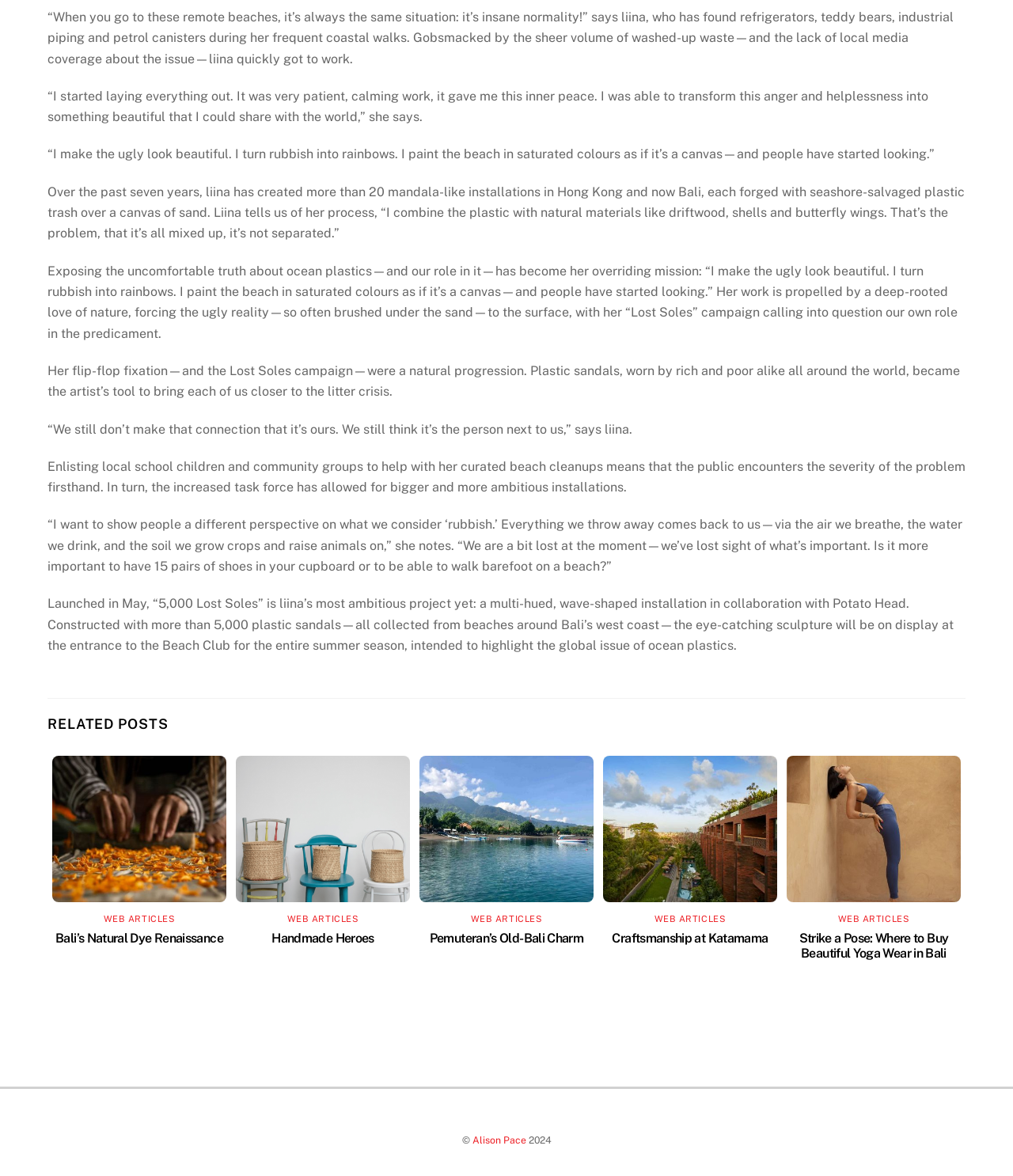What is the theme of the related posts section?
Answer the question with a detailed explanation, including all necessary information.

The related posts section appears to feature articles related to Bali and sustainability, with headings like 'Bali’s Natural Dye Renaissance', 'Handmade Heroes', and 'Pemuteran’s Old-Bali Charm', suggesting a focus on eco-friendly and artisanal practices in Bali.